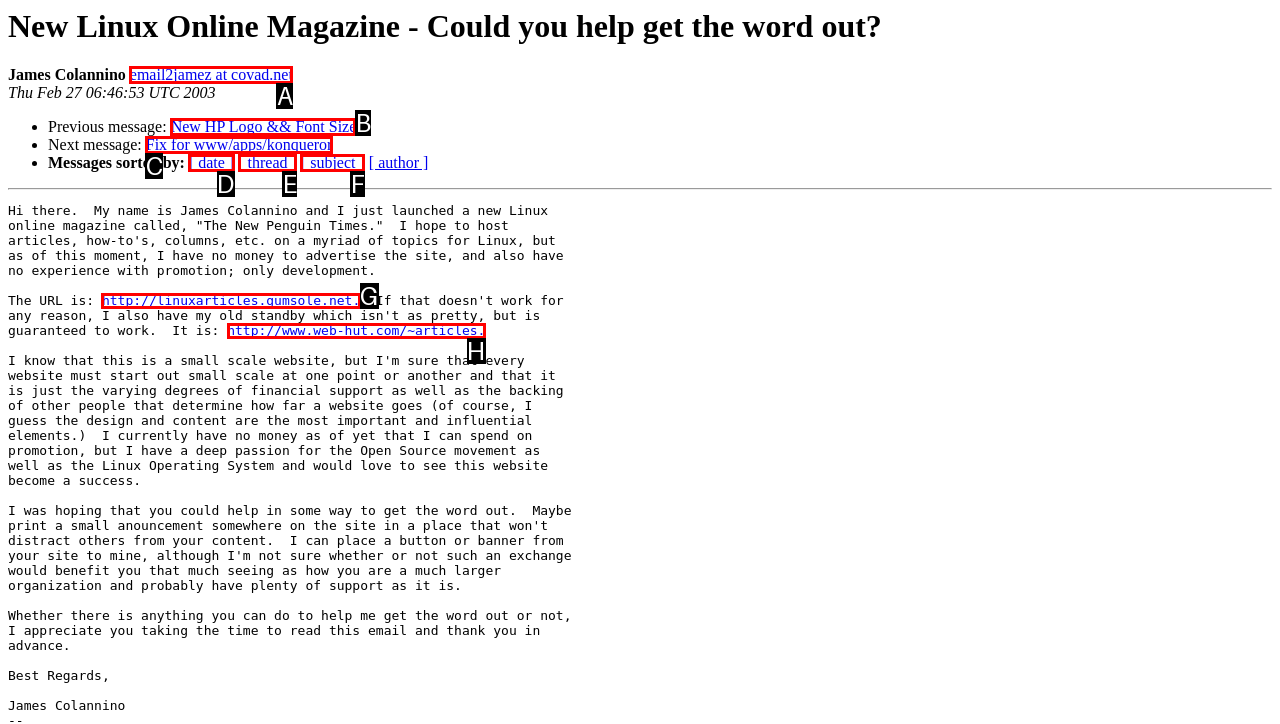To perform the task "Click on the 'About Us' menu item", which UI element's letter should you select? Provide the letter directly.

None